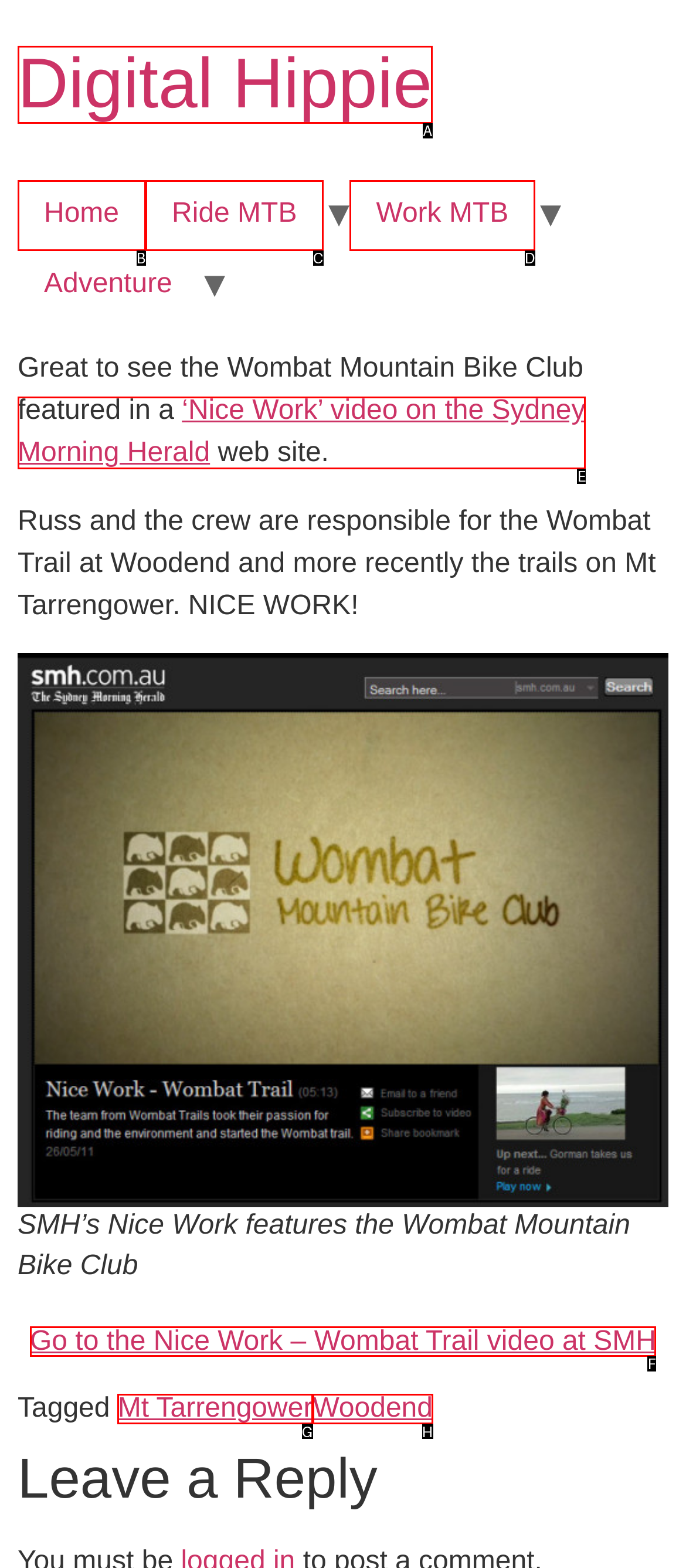Tell me which one HTML element I should click to complete the following task: Watch the 'Nice Work – Wombat Trail' video at SMH
Answer with the option's letter from the given choices directly.

F